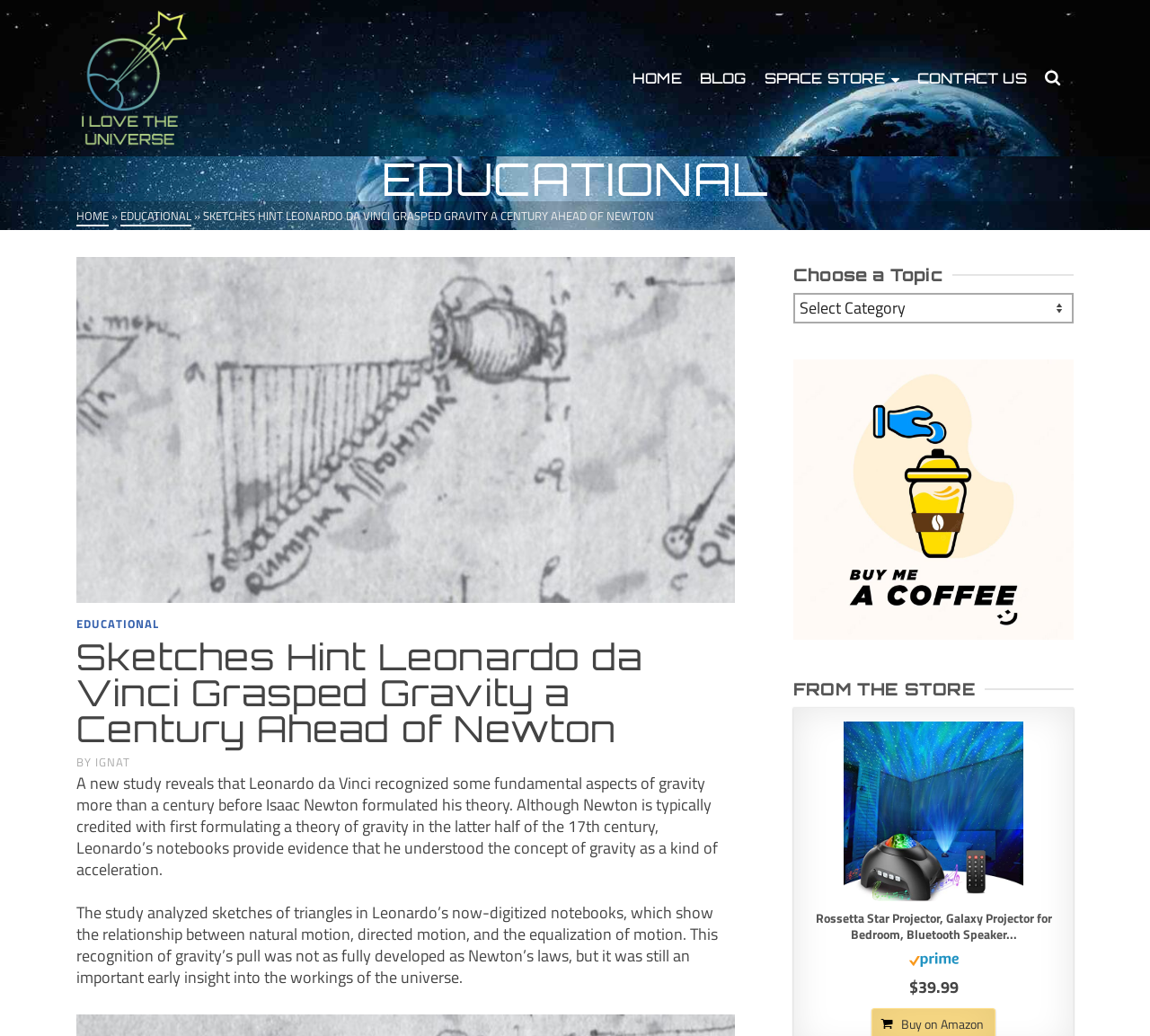Determine the bounding box coordinates of the clickable region to carry out the instruction: "Buy the Rossetta Star Projector".

[0.702, 0.696, 0.921, 0.87]